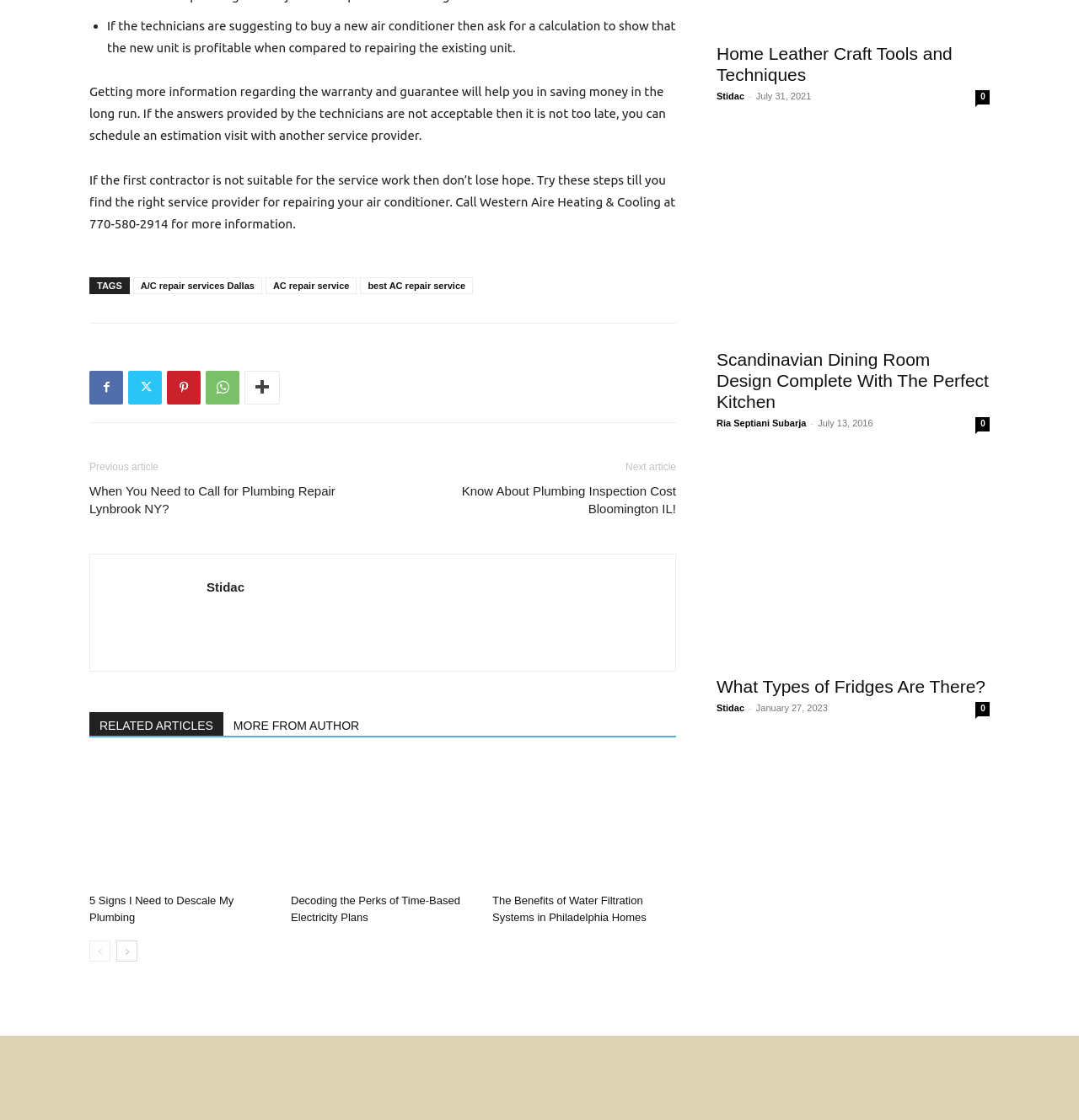Please determine the bounding box of the UI element that matches this description: RELATED ARTICLES. The coordinates should be given as (top-left x, top-left y, bottom-right x, bottom-right y), with all values between 0 and 1.

[0.083, 0.636, 0.207, 0.657]